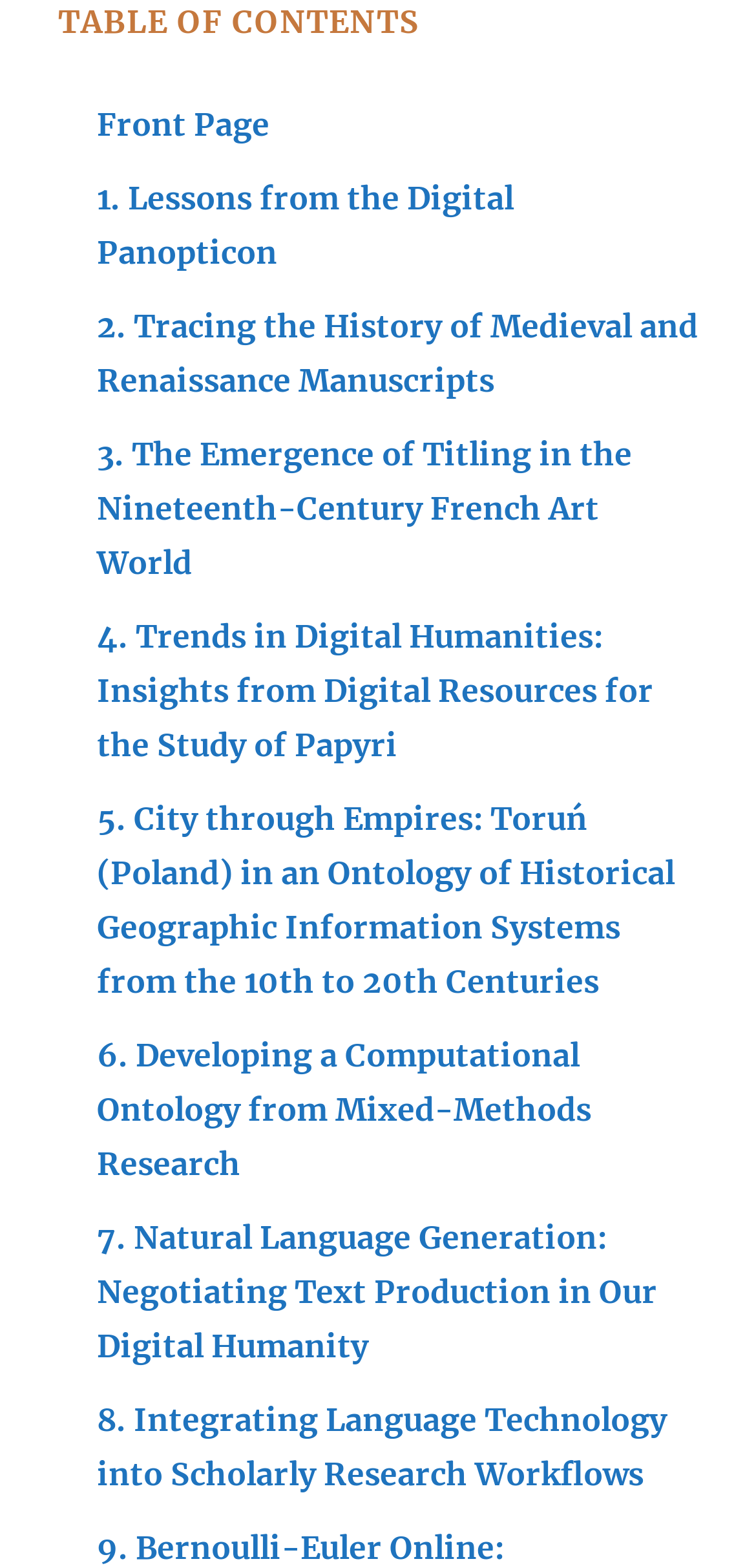Please find the bounding box coordinates of the element's region to be clicked to carry out this instruction: "access 8. Integrating Language Technology into Scholarly Research Workflows".

[0.128, 0.892, 0.882, 0.952]